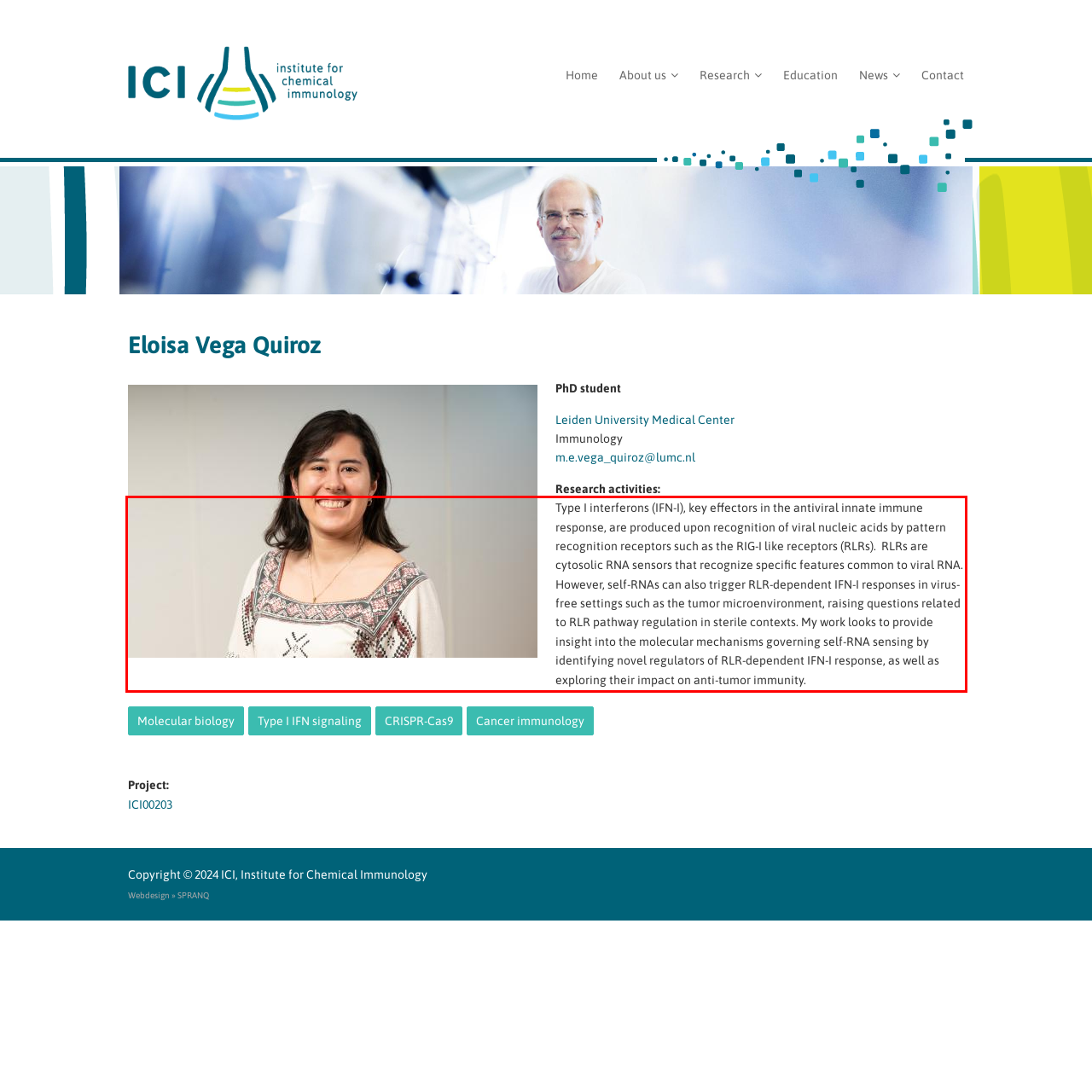Given the screenshot of the webpage, identify the red bounding box, and recognize the text content inside that red bounding box.

Type I interferons (IFN-I), key effectors in the antiviral innate immune response, are produced upon recognition of viral nucleic acids by pattern recognition receptors such as the RIG-I like receptors (RLRs). RLRs are cytosolic RNA sensors that recognize specific features common to viral RNA. However, self-RNAs can also trigger RLR-dependent IFN-I responses in virus-free settings such as the tumor microenvironment, raising questions related to RLR pathway regulation in sterile contexts. My work looks to provide insight into the molecular mechanisms governing self-RNA sensing by identifying novel regulators of RLR-dependent IFN-I response, as well as exploring their impact on anti-tumor immunity.